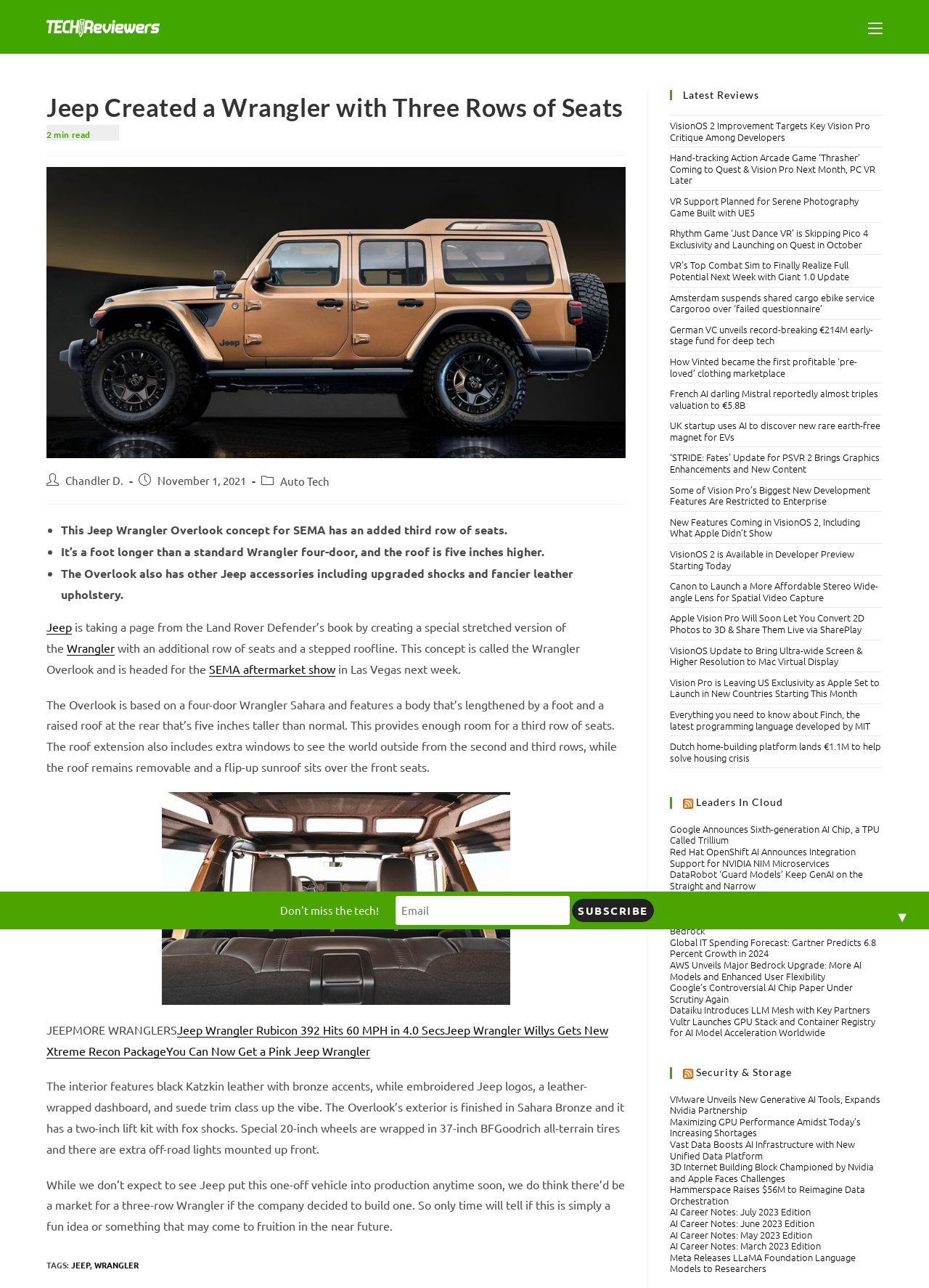How many inches taller is the roof of the Wrangler Overlook?
Analyze the image and provide a thorough answer to the question.

The answer can be found in the article's content, where it is mentioned that 'The Overlook is based on a four-door Wrangler Sahara and features a body that’s lengthened by a foot and a raised roof at the rear that’s five inches taller than normal.'